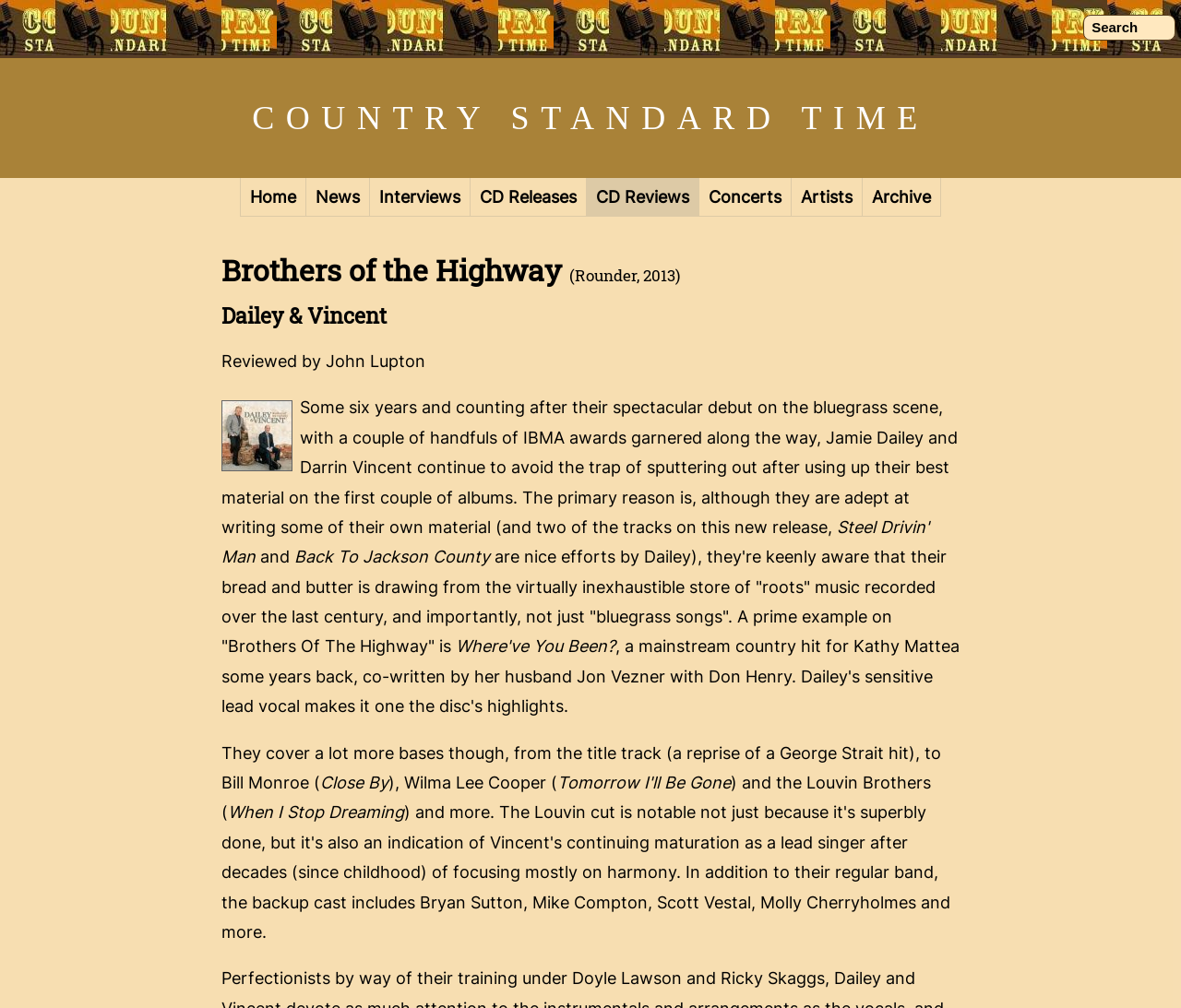Who are the authors of the album?
Utilize the information in the image to give a detailed answer to the question.

The authors of the album are mentioned in the text 'Jamie Dailey and Darrin Vincent continue to avoid the trap of sputtering out after using up their best material on the first couple of albums.' which is located in the middle of the webpage, indicating that they are the authors of the album.